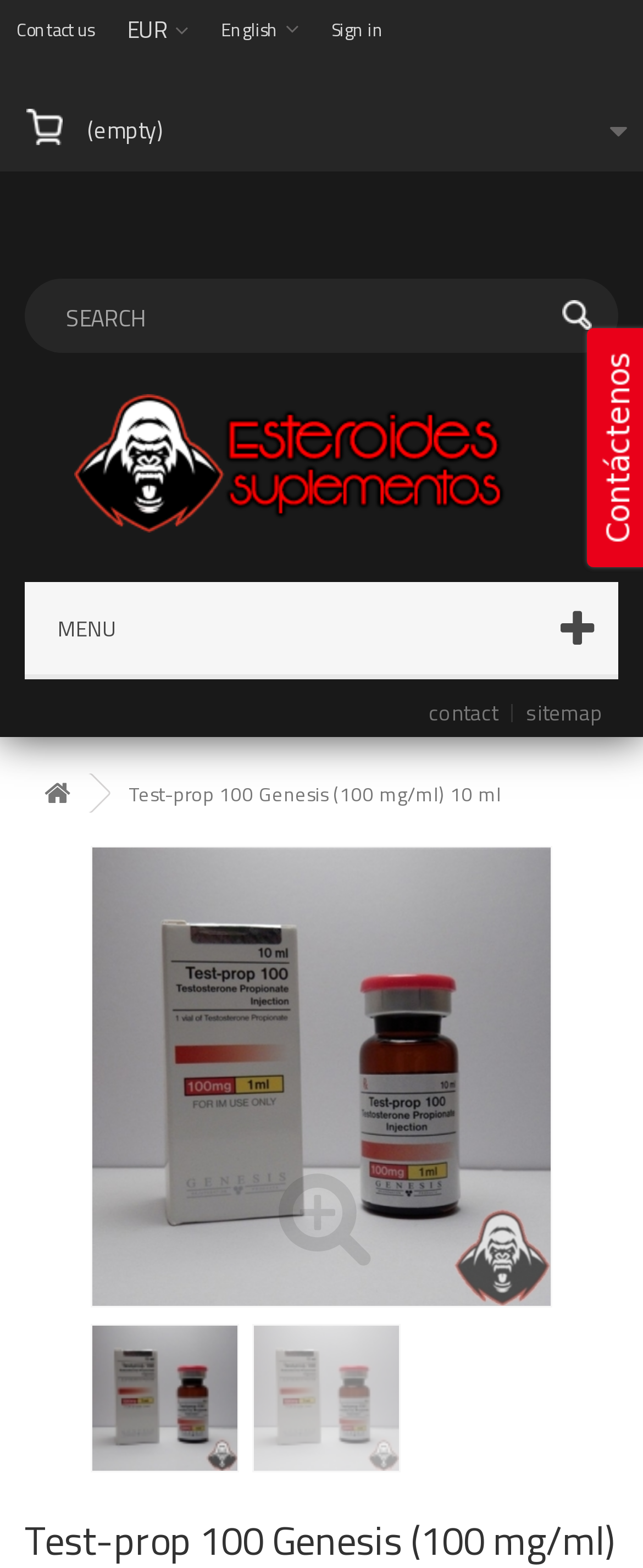Locate the bounding box coordinates of the area where you should click to accomplish the instruction: "Search for a product".

[0.038, 0.178, 0.962, 0.225]